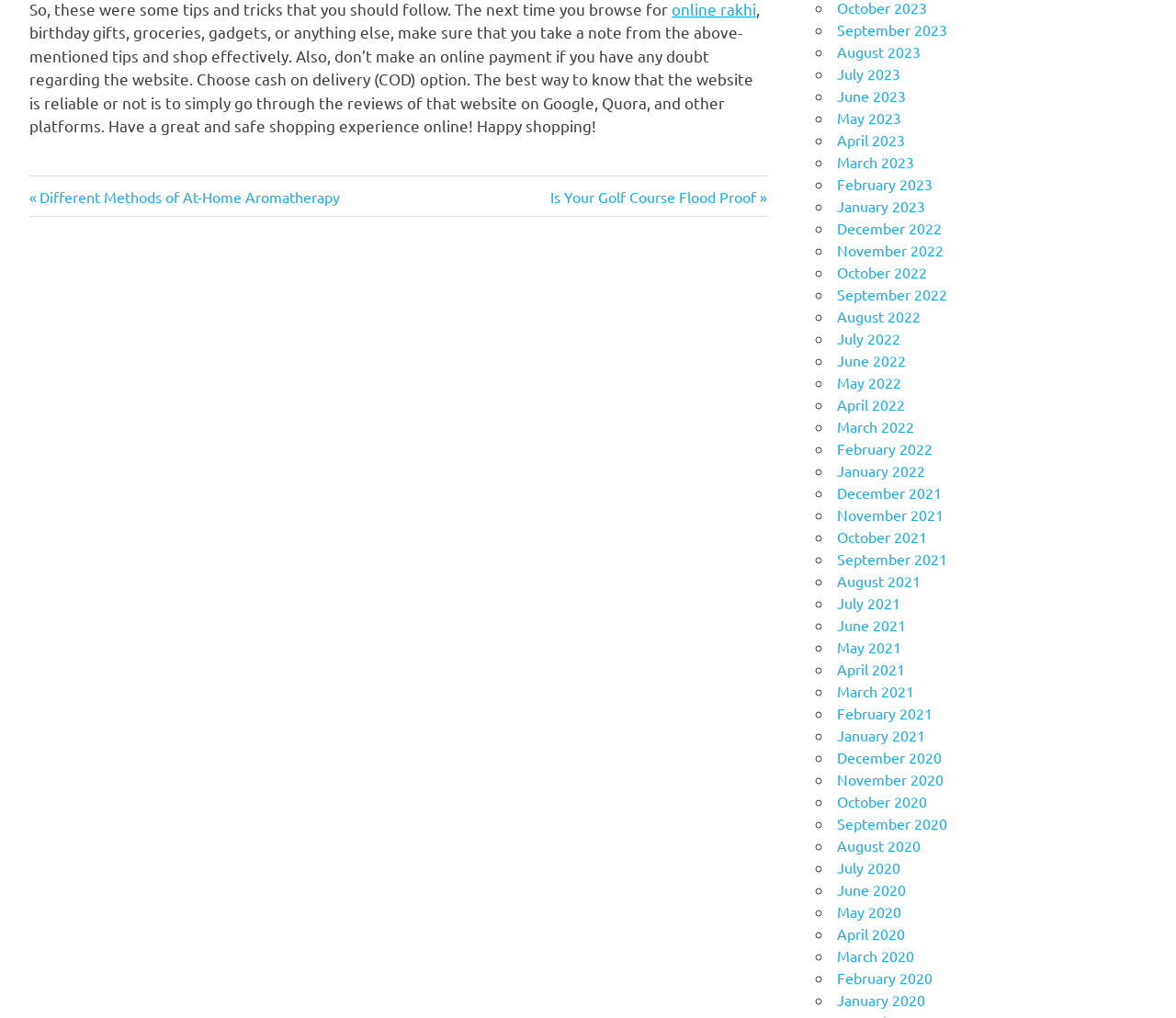Locate the bounding box of the UI element with the following description: "June 2021".

[0.712, 0.605, 0.77, 0.623]